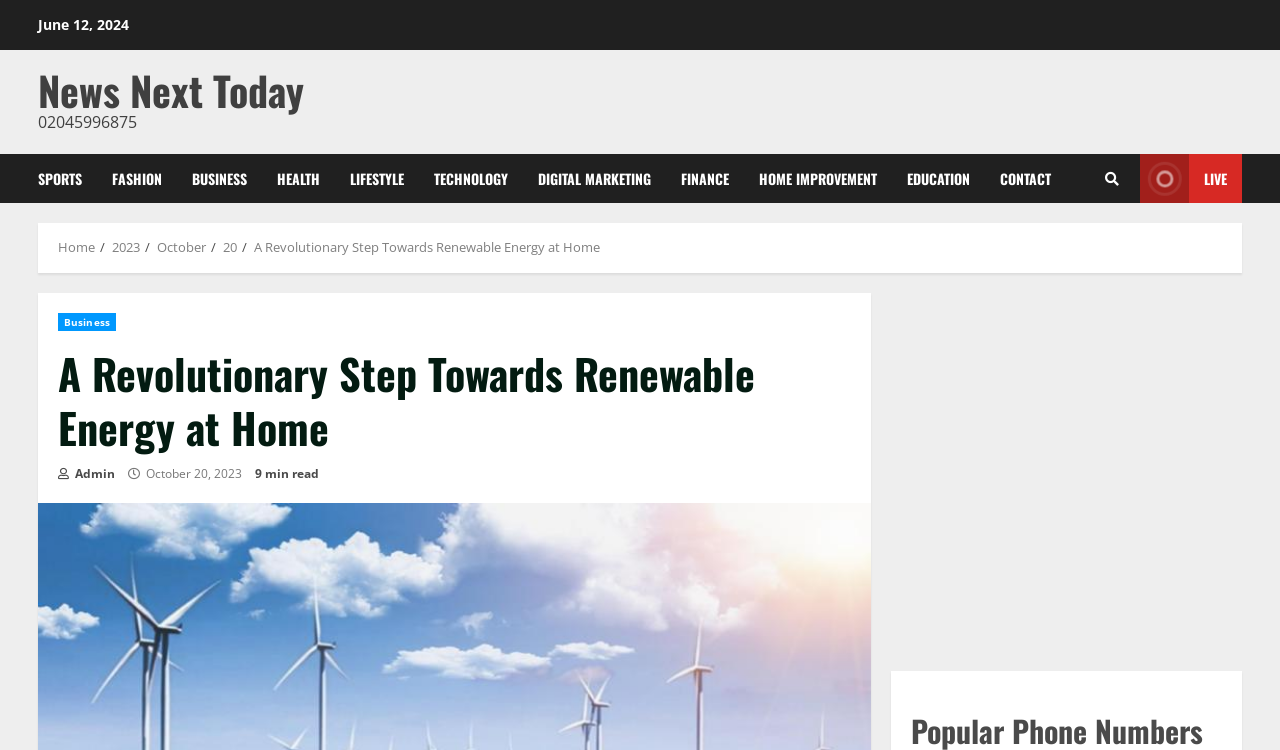Based on the element description "News Next Today", predict the bounding box coordinates of the UI element.

[0.03, 0.08, 0.238, 0.16]